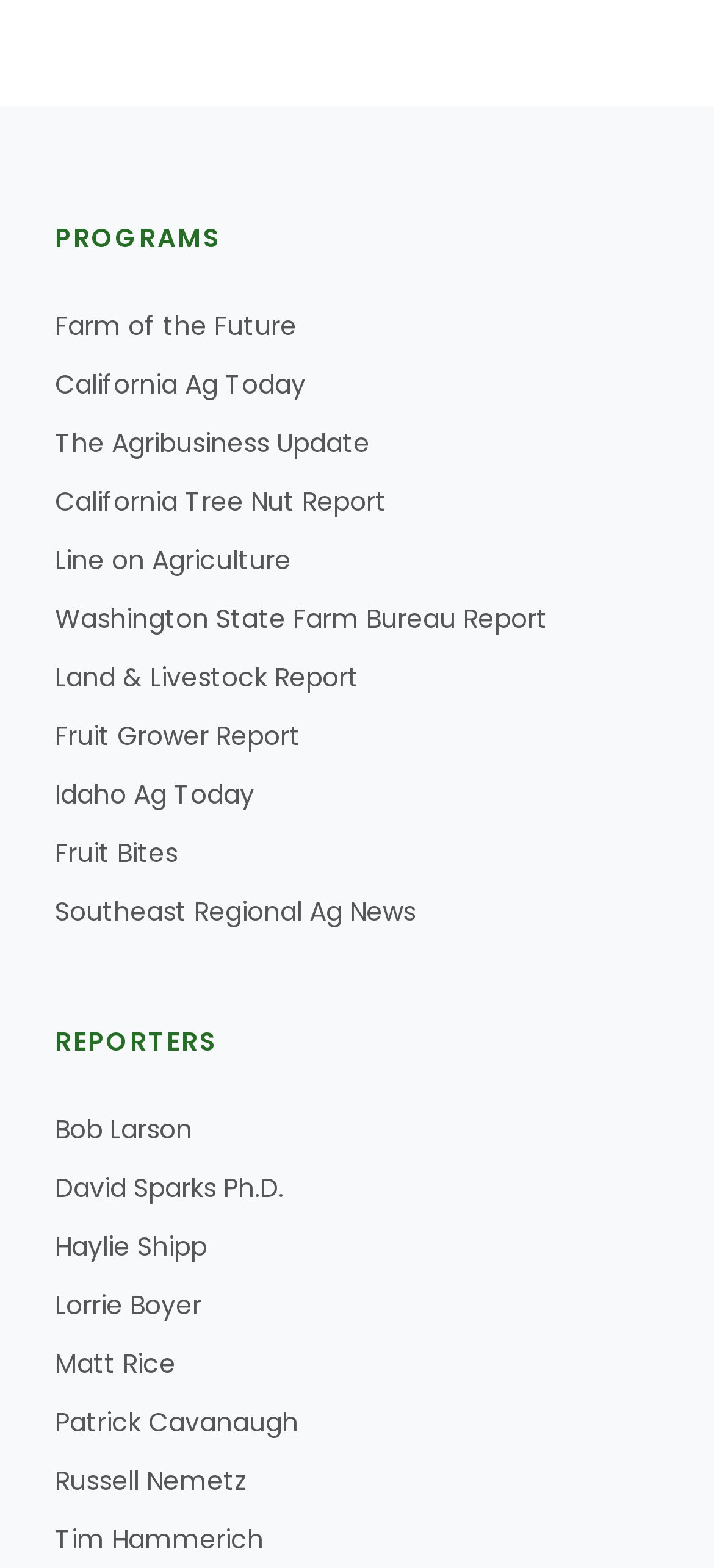Pinpoint the bounding box coordinates of the clickable element needed to complete the instruction: "Invest in the best performing crypto today". The coordinates should be provided as four float numbers between 0 and 1: [left, top, right, bottom].

None